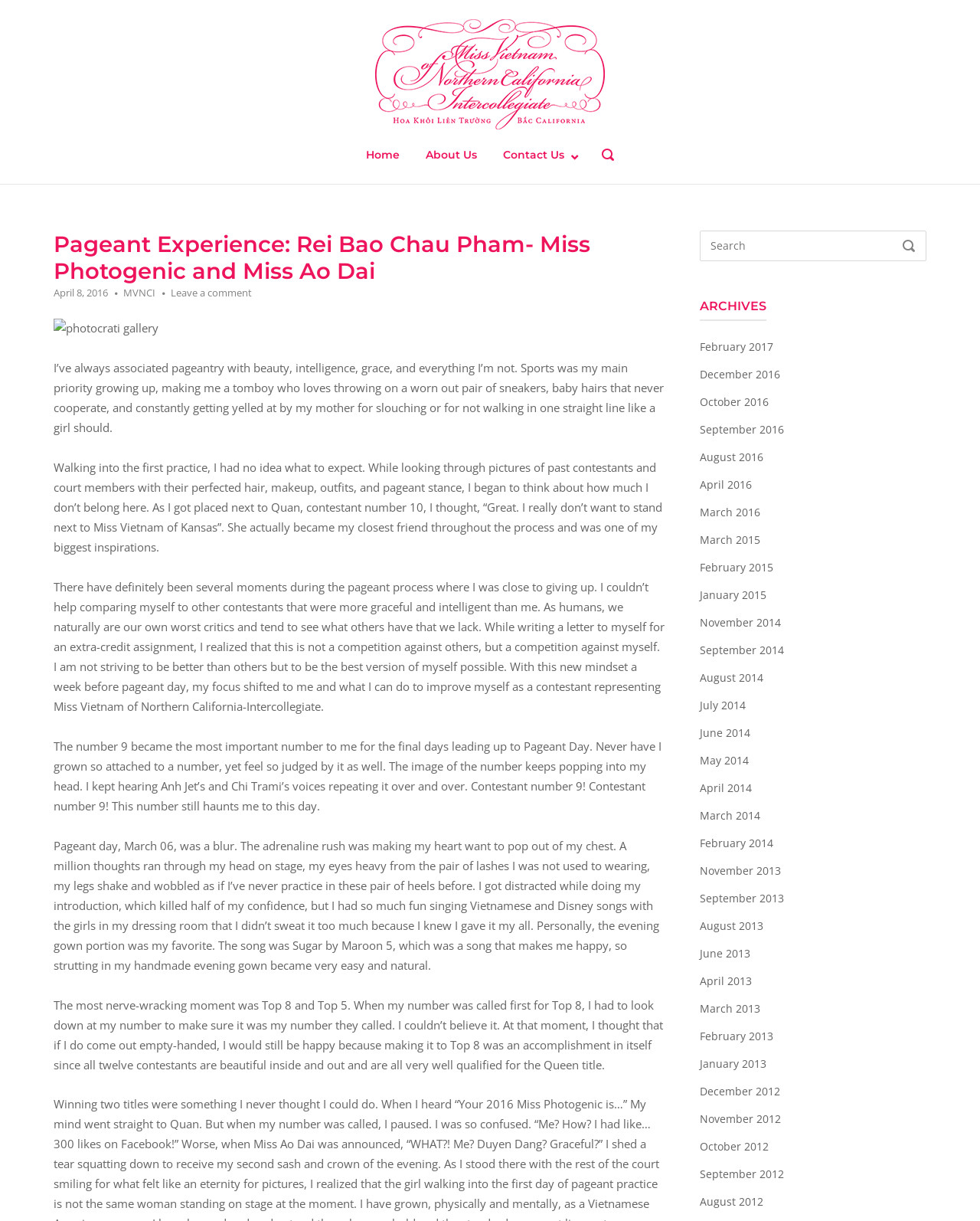Observe the image and answer the following question in detail: What is the name of the pageant experience?

The name of the pageant experience is obtained from the heading 'Pageant Experience: Rei Bao Chau Pham- Miss Photogenic and Miss Ao Dai' which is located at the top of the webpage.